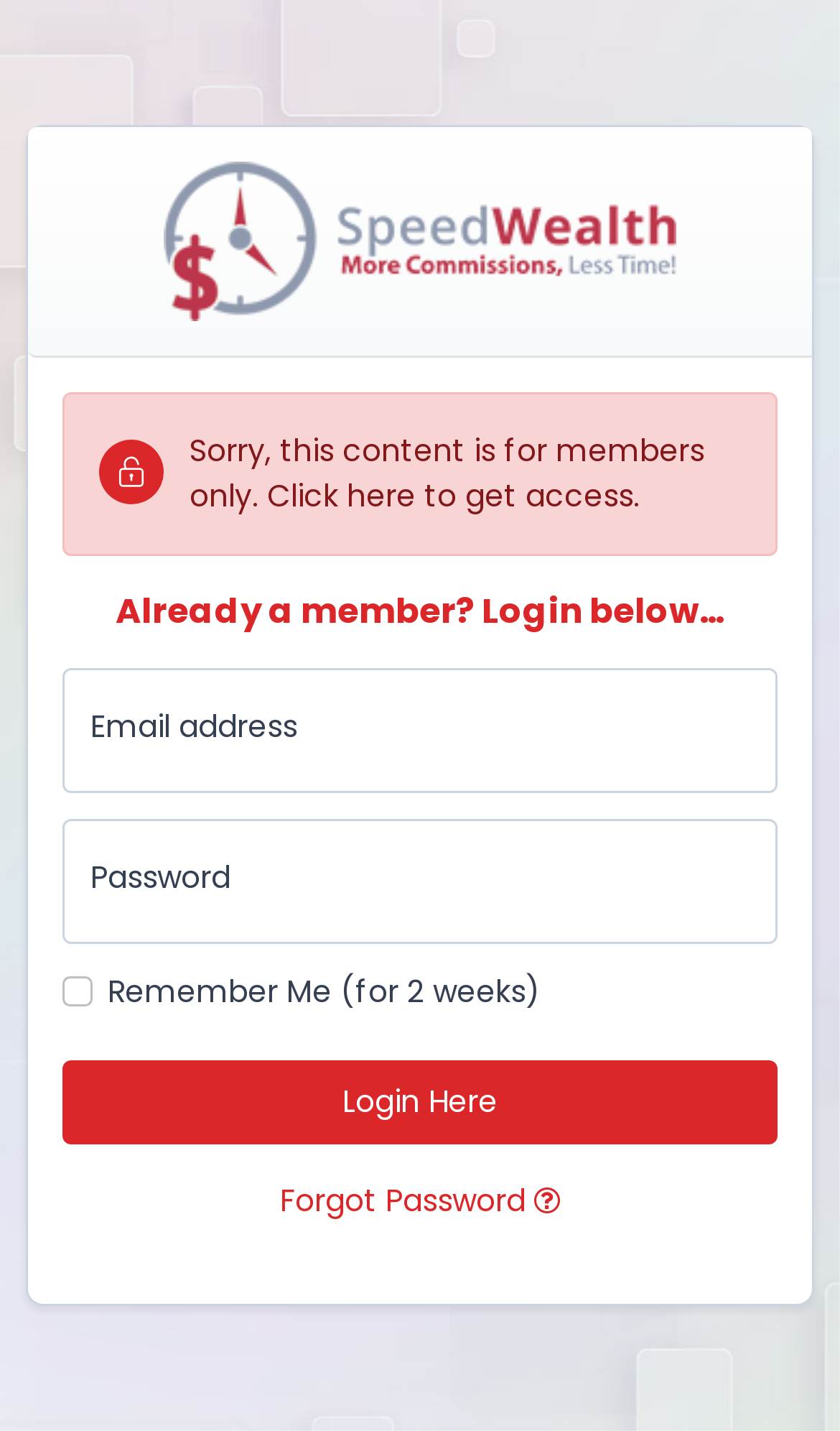Find the bounding box coordinates for the UI element that matches this description: "Login Here".

[0.074, 0.74, 0.926, 0.799]